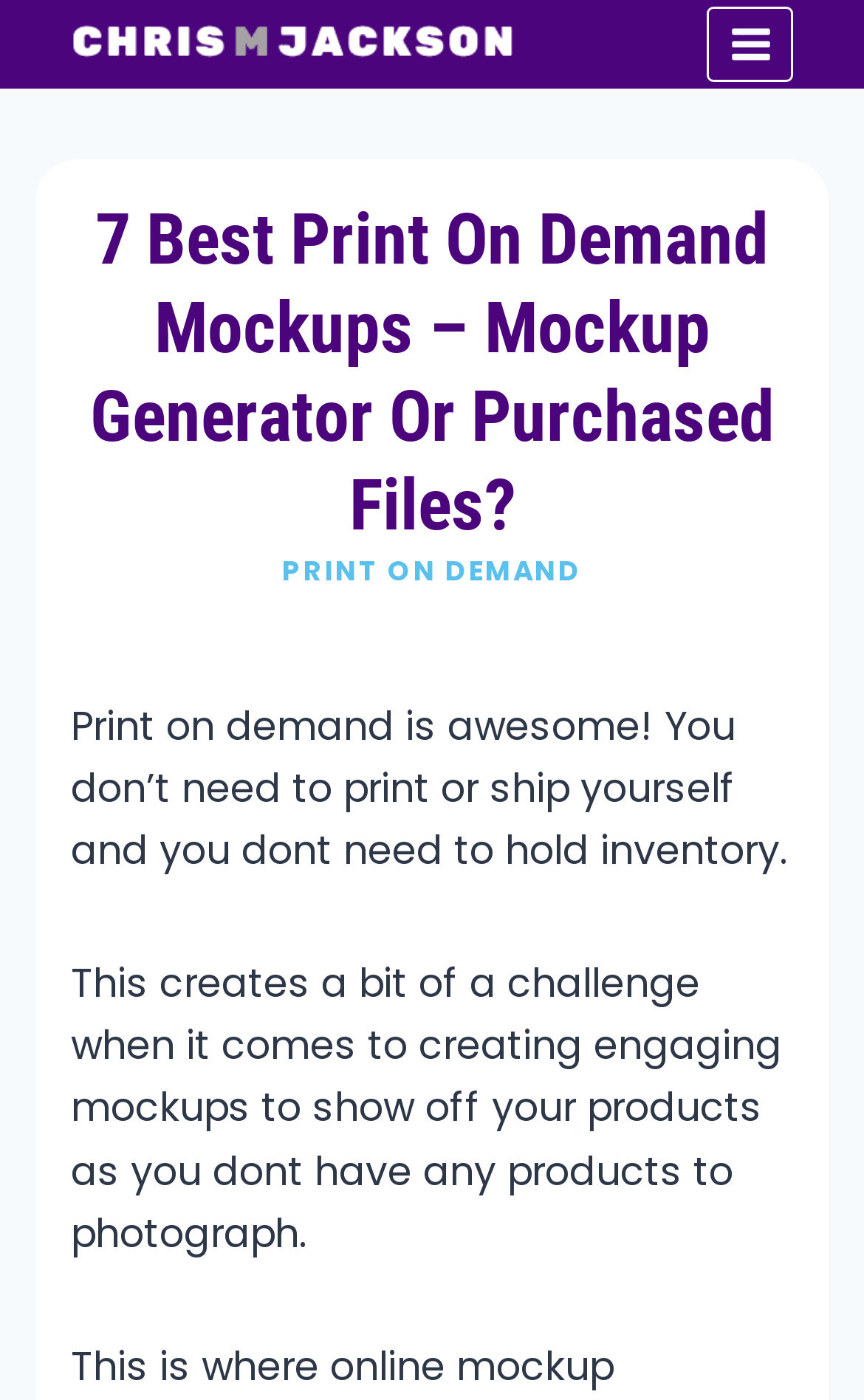Produce an elaborate caption capturing the essence of the webpage.

The webpage is about enhancing a print on demand store, specifically focusing on finding the best print on demand mockups. At the top left of the page, there is a link to "ChrisMJackson" accompanied by an image, which is likely a profile or logo. To the right of this, there is a button to open a menu, which is currently not expanded. 

The main content of the page is headed by a title "7 Best Print On Demand Mockups – Mockup Generator Or Purchased Files?" which is centered at the top of the page. Below this, there is a link to "PRINT ON DEMAND" positioned roughly in the middle of the page. 

The page then presents two paragraphs of text. The first paragraph explains the benefits of print on demand, stating that it eliminates the need for printing, shipping, and holding inventory. The second paragraph highlights the challenge of creating engaging mockups for products without having physical products to photograph. These paragraphs are positioned below the title and link, taking up most of the page's content area.